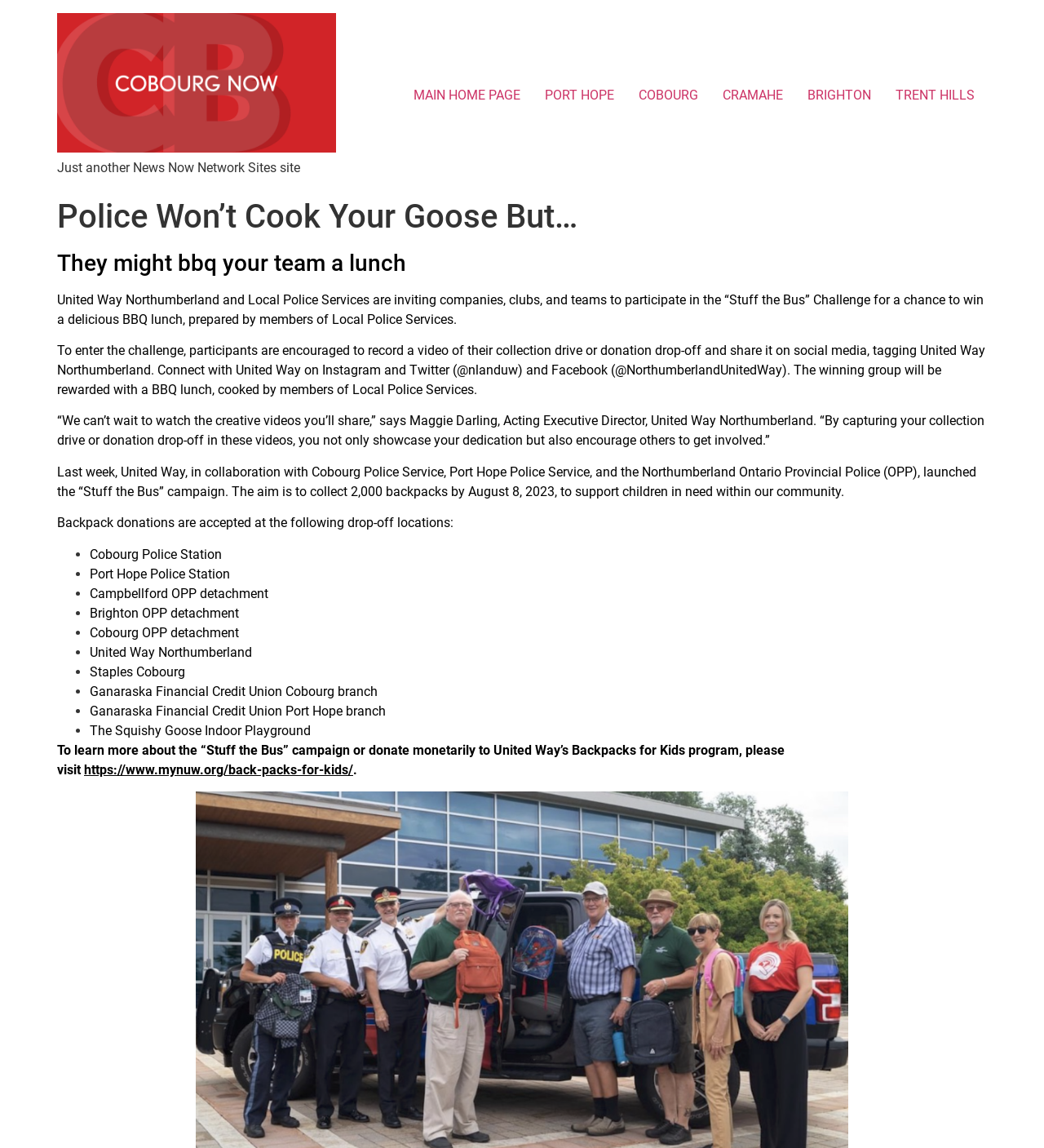Identify the coordinates of the bounding box for the element described below: "MAIN HOME PAGE". Return the coordinates as four float numbers between 0 and 1: [left, top, right, bottom].

[0.384, 0.069, 0.51, 0.097]